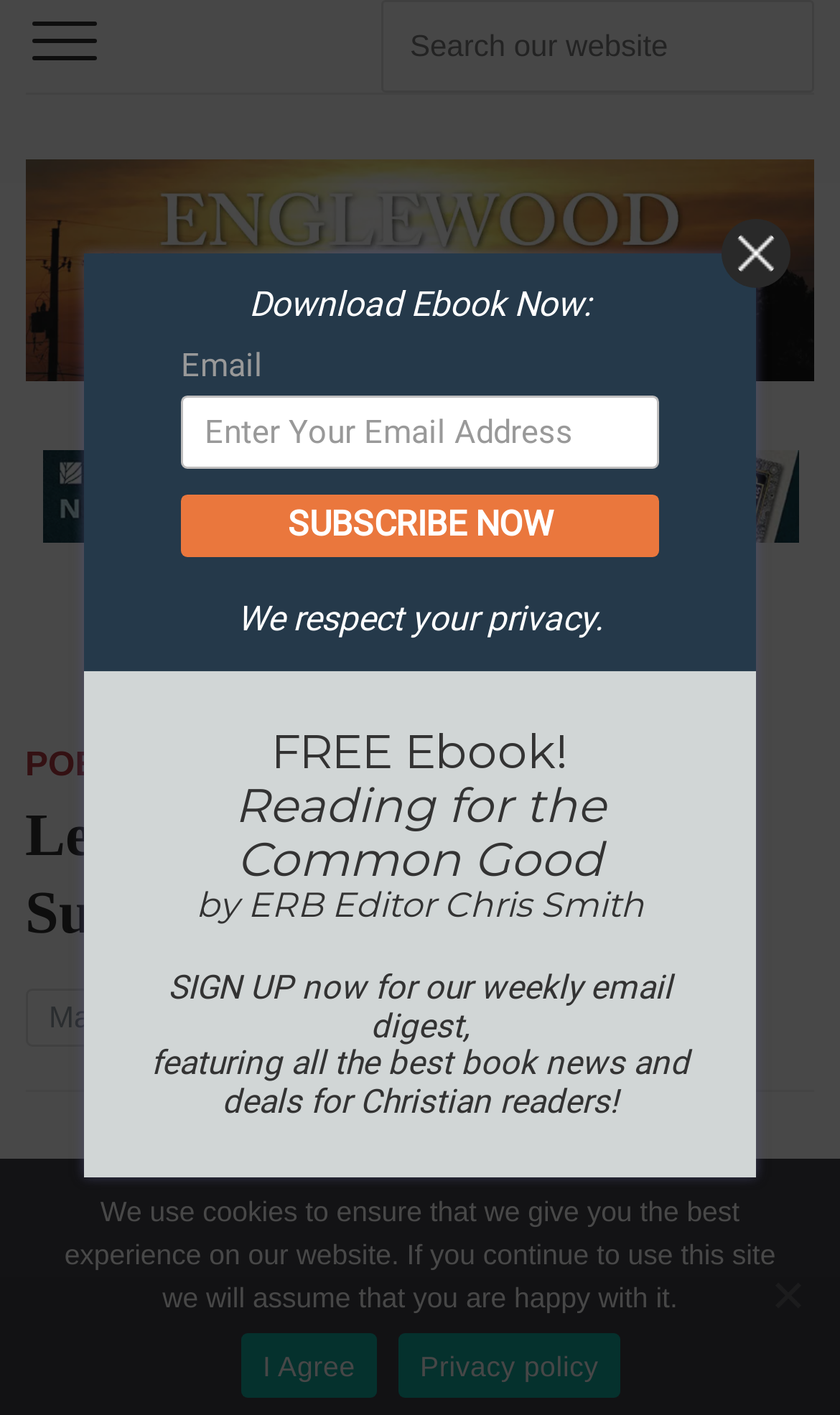Extract the text of the main heading from the webpage.

Lectionary Poetry – Fifth Sunday of Easter (Year C)